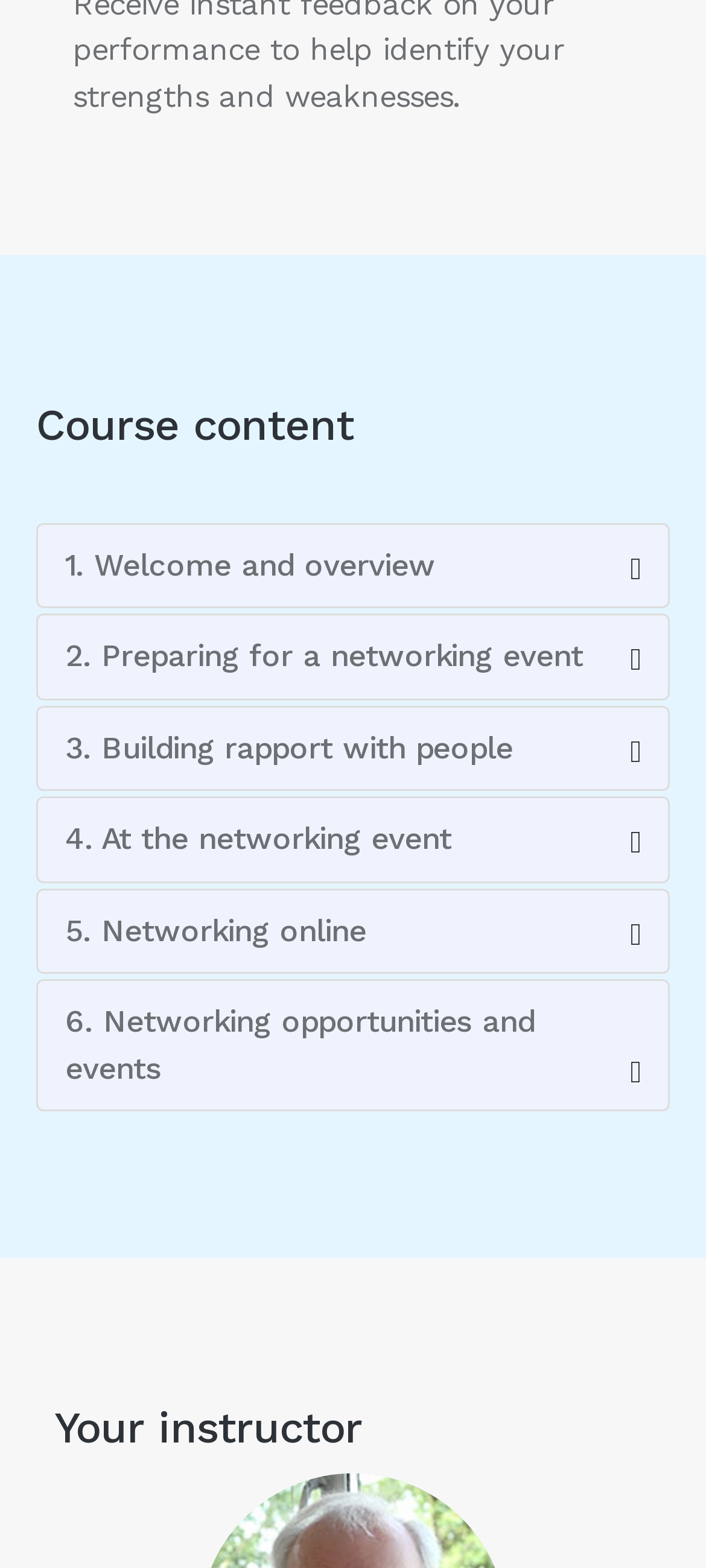Extract the bounding box coordinates for the UI element described by the text: "1. Welcome and overview". The coordinates should be in the form of [left, top, right, bottom] with values between 0 and 1.

[0.092, 0.346, 0.908, 0.376]